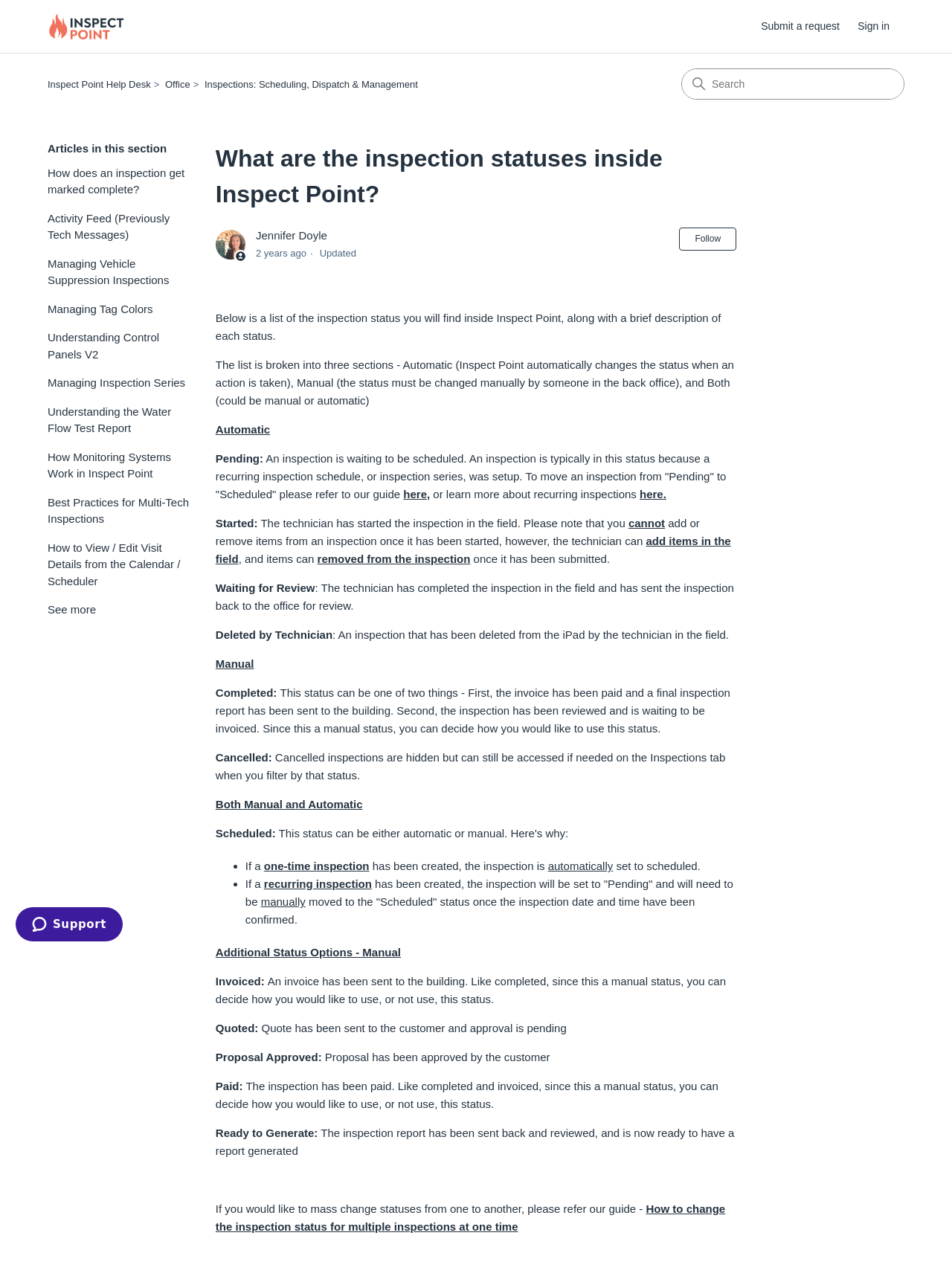What happens to cancelled inspections?
Using the picture, provide a one-word or short phrase answer.

Hidden but still accessible